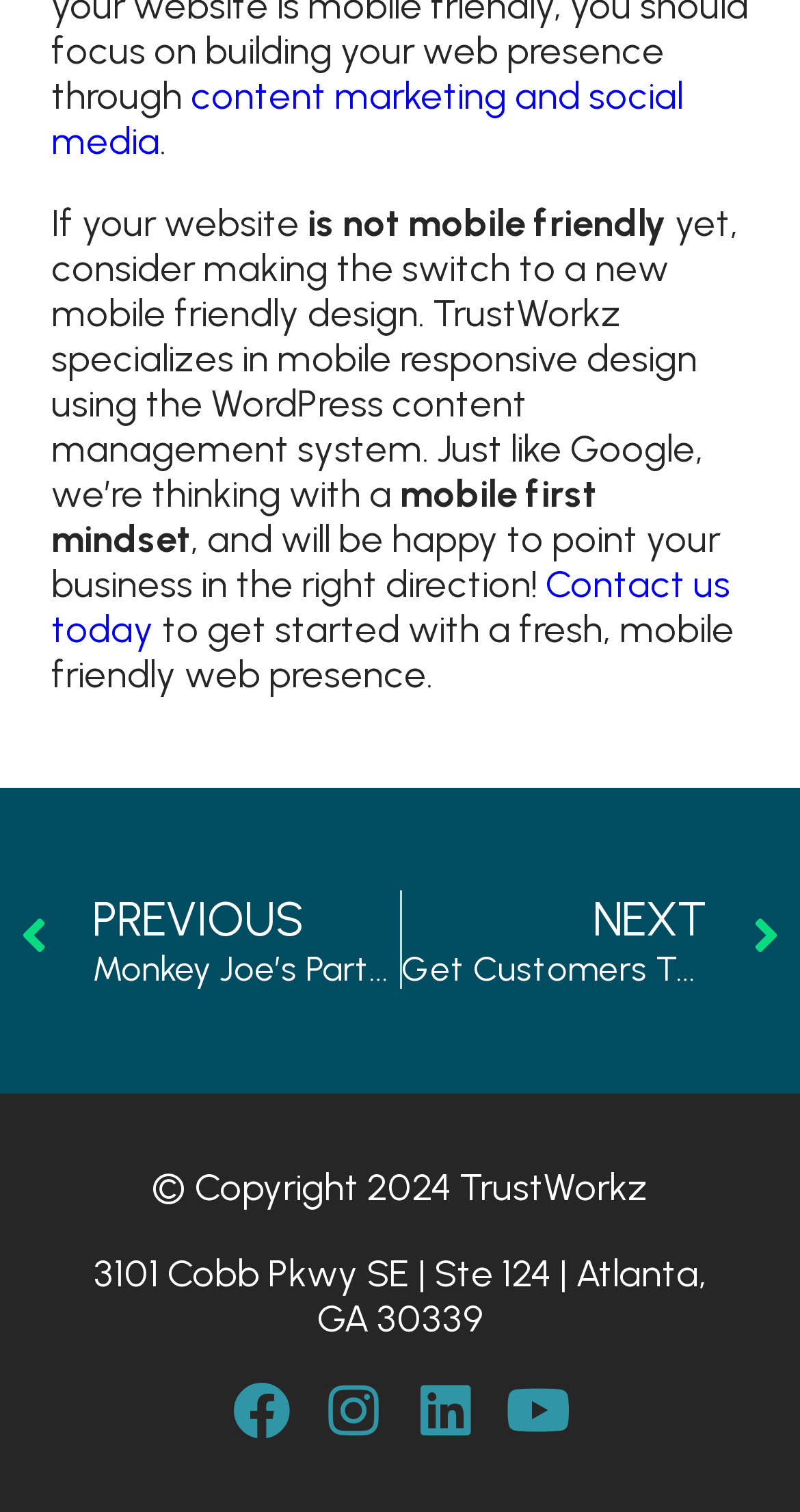How can I get started with a fresh web presence?
Use the information from the image to give a detailed answer to the question.

According to the text 'to get started with a fresh, mobile friendly web presence. Contact us today', I can get started with a fresh web presence by contacting the company.